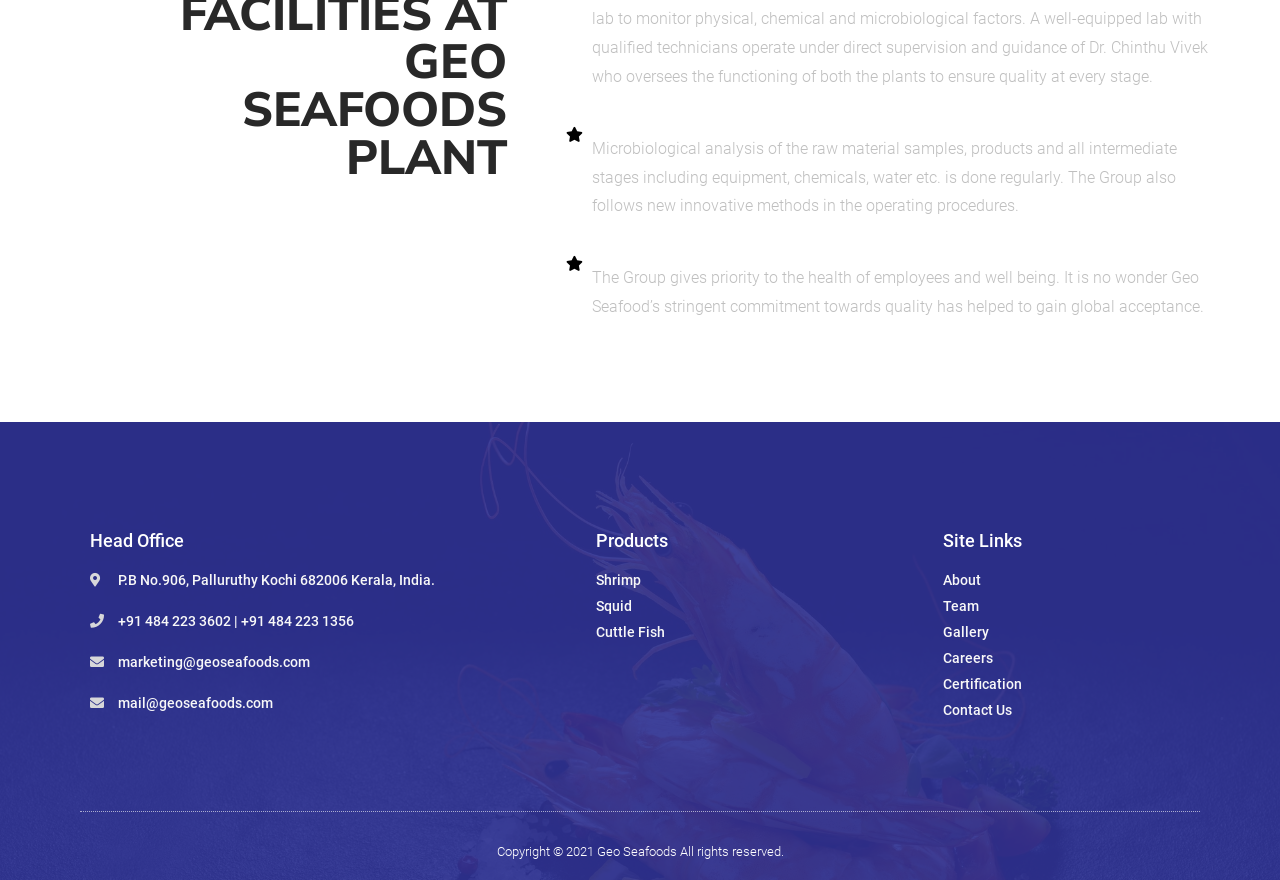Given the content of the image, can you provide a detailed answer to the question?
What is the address of the Head Office?

The address of the Head Office is mentioned in the link element with ID 331, which is 'P.B No.906, Palluruthy Kochi 682006 Kerala, India.'